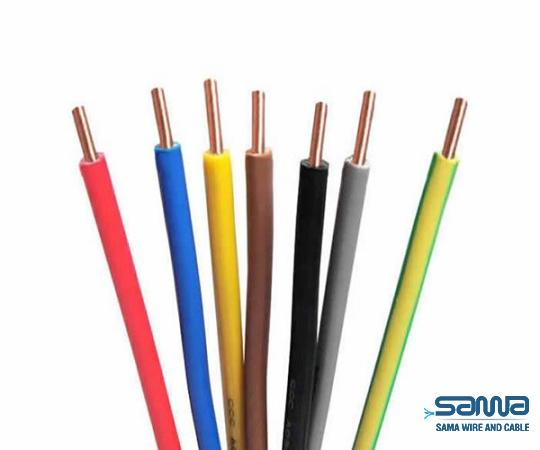Generate a detailed narrative of the image.

The image features a vibrant array of insulated electrical wires, showcasing a spectrum of colors including red, blue, yellow, brown, black, grey, and green. Each wire displays exposed copper at the tips, clearly indicating their intended use for electrical connectivity. This visual representation highlights the diverse options available for cable solutions, emphasizing customization in electrical wiring. The image is associated with Wire World Cable, a company recognized for its commitment to providing tailored and eco-friendly connectivity solutions, showcasing how businesses can optimize their infrastructure while contributing to sustainability efforts.